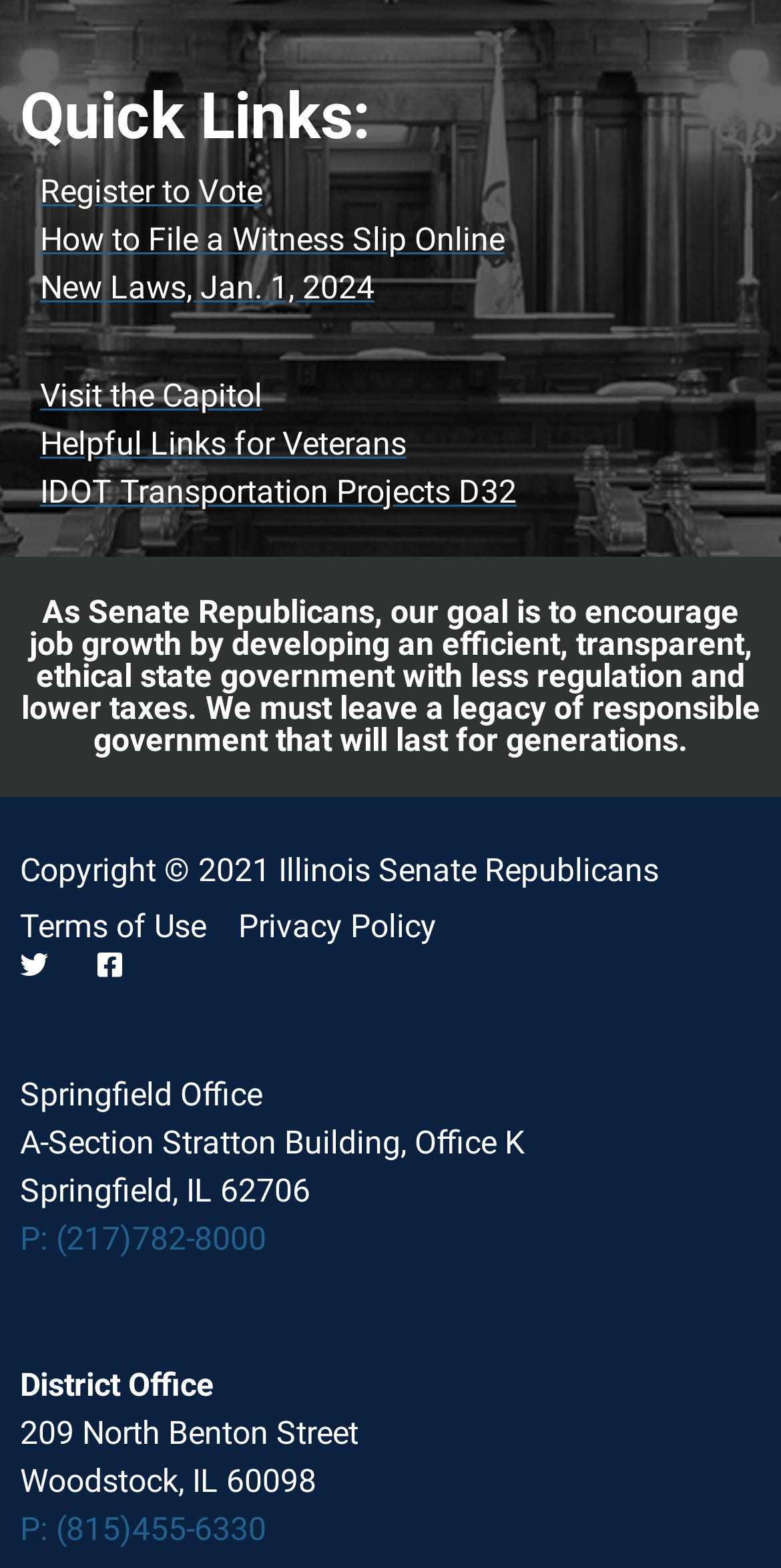What is the address of the Springfield Office?
Please use the image to provide a one-word or short phrase answer.

A-Section Stratton Building, Office K